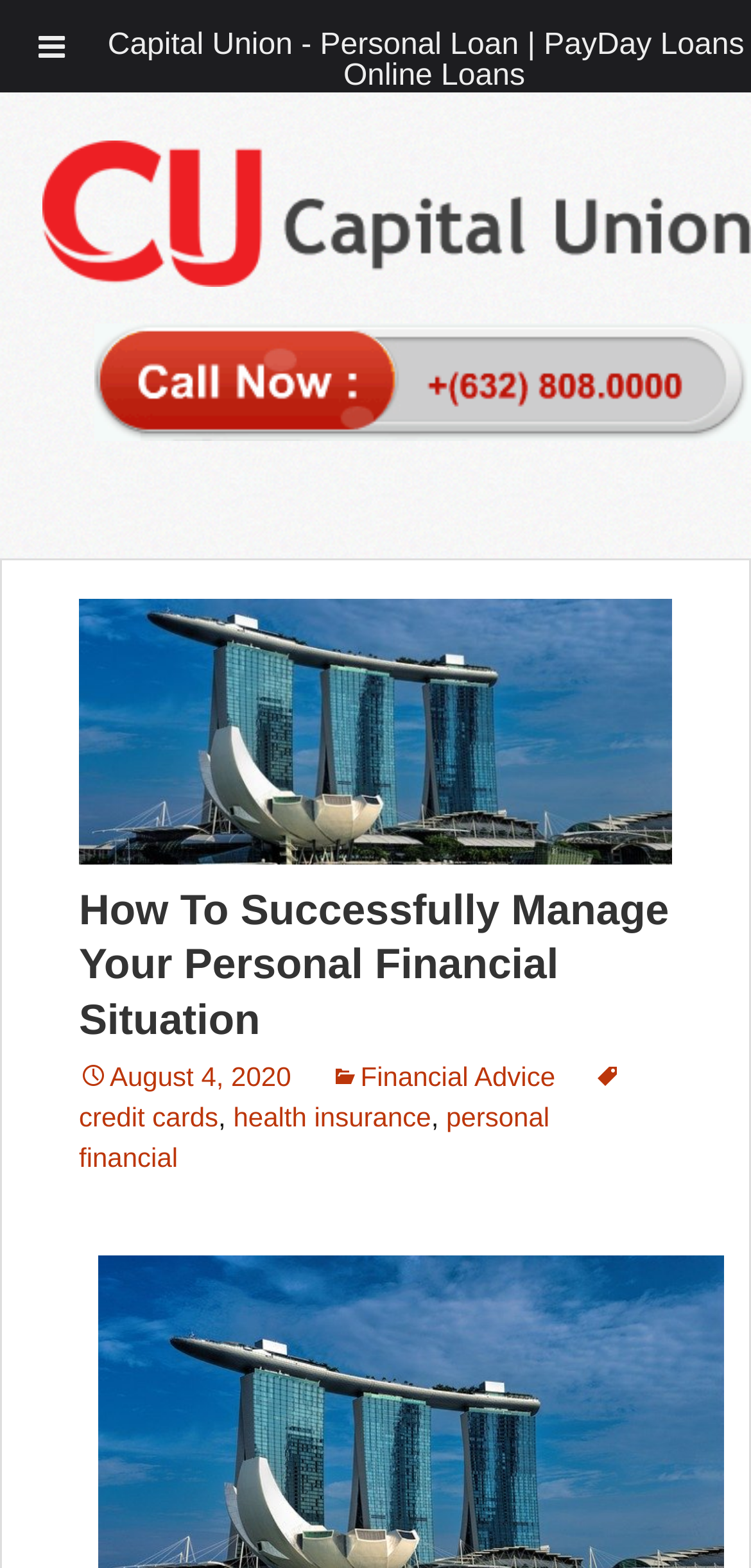Generate a comprehensive description of the contents of the webpage.

The webpage is about personal finance management, with a focus on successfully handling one's financial situation. At the top left corner, there is a button labeled "Toggle Menu". Next to it, on the top center of the page, is a link to "Capital Union" accompanied by two images, one of which is the Capital Union logo. 

Below the top section, there is a header area that spans most of the page's width. Within this header, the main title "How To Successfully Manage Your Personal Financial Situation" is prominently displayed. Underneath the title, there are several links and a time element, which indicates that the article was published on August 4, 2020. The links are categorized into different topics, including "Financial Advice", "credit cards", "health insurance", and "personal financial". These links are positioned horizontally, with the time element and the "Financial Advice" link on the left, and the other links on the right.